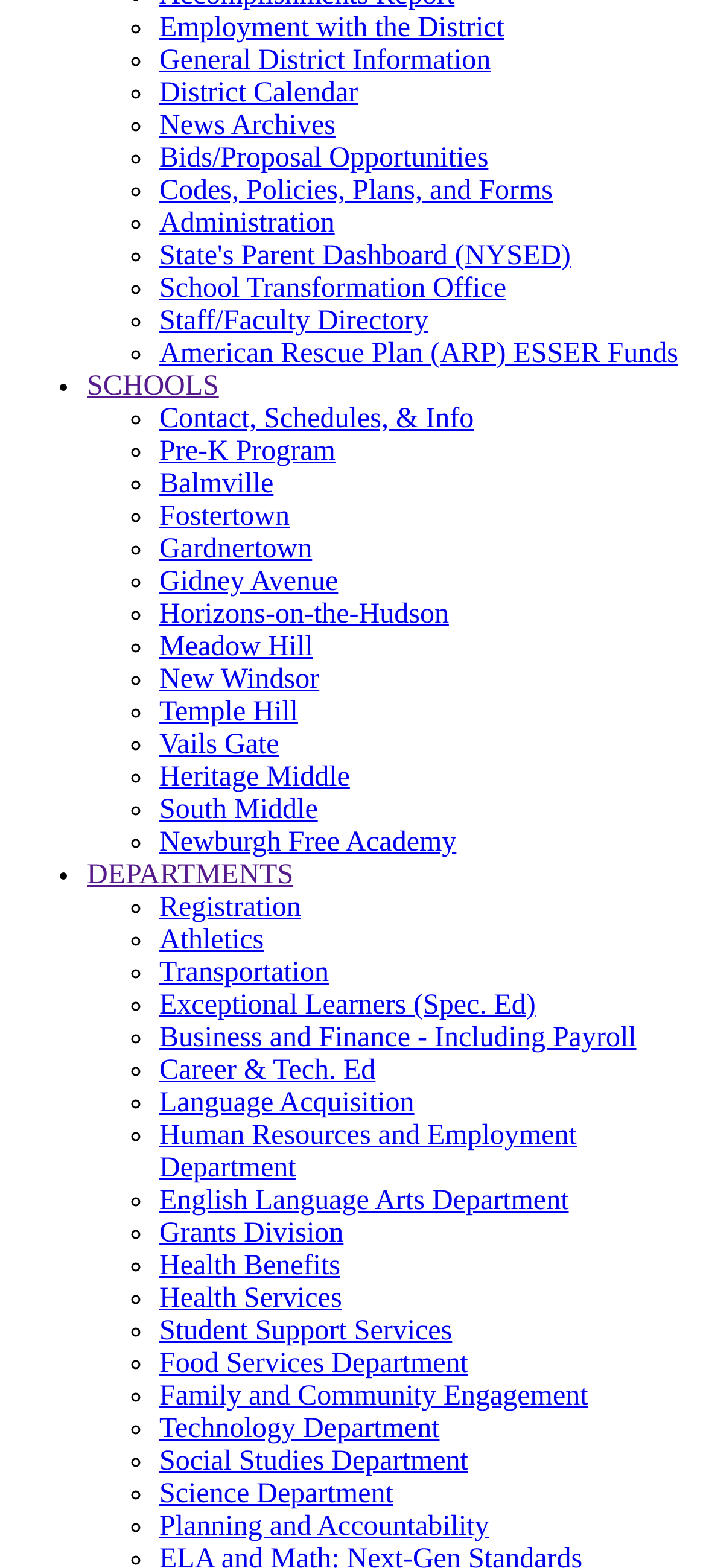Use a single word or phrase to answer the following:
How many links are there under the 'DEPARTMENTS' button?

21